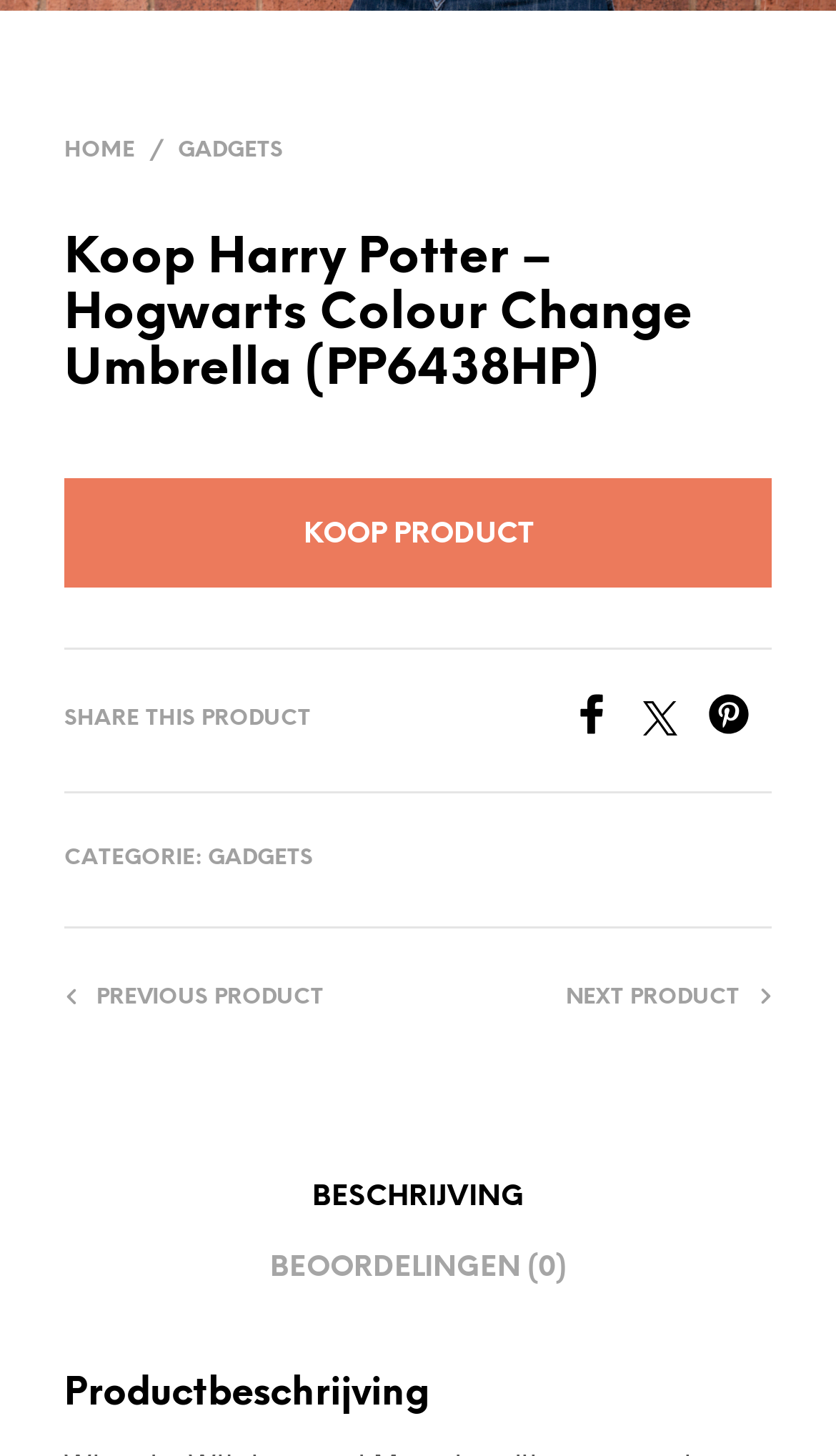Highlight the bounding box of the UI element that corresponds to this description: "Previous Product".

[0.077, 0.667, 0.387, 0.711]